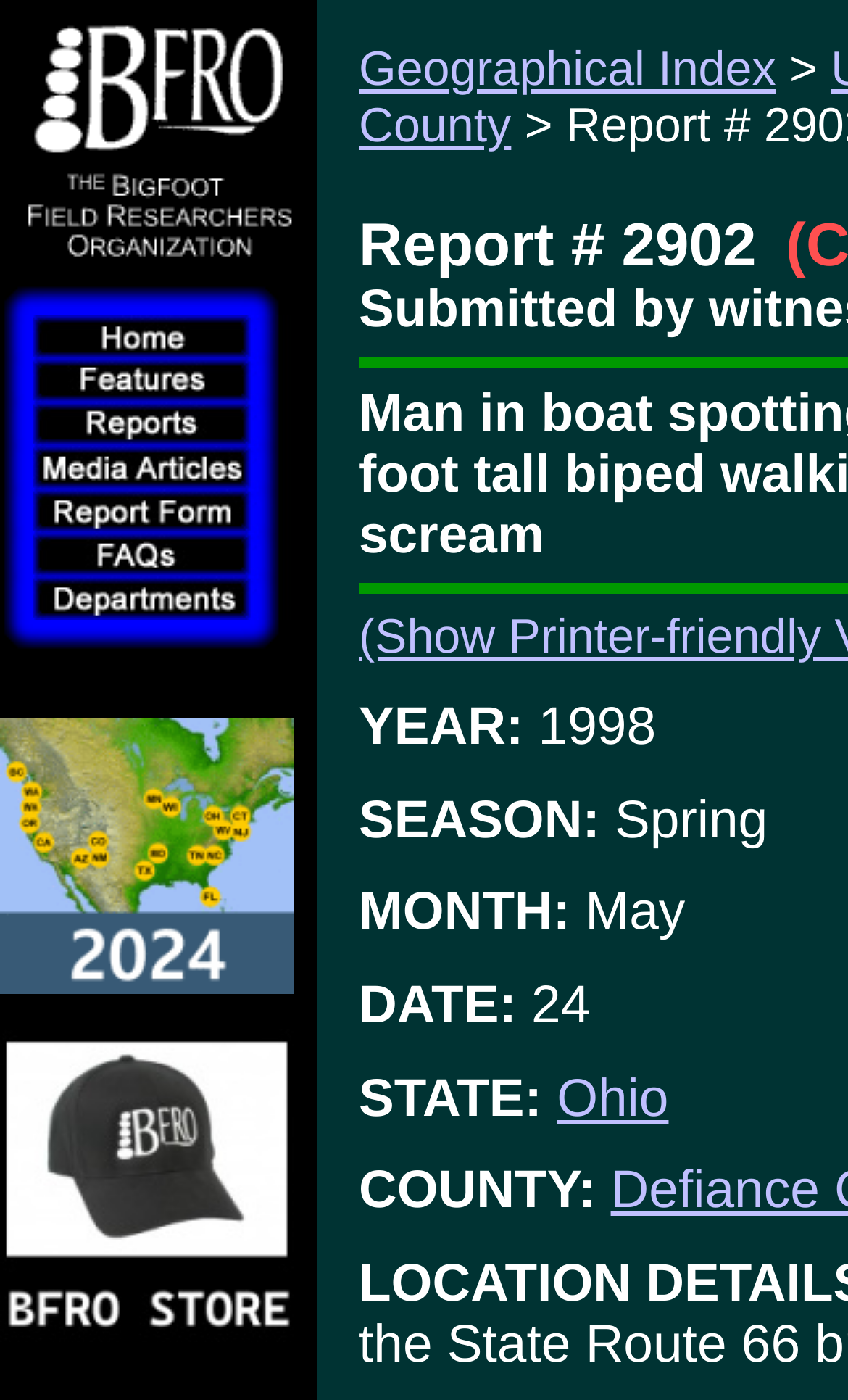Please determine the bounding box coordinates of the element to click in order to execute the following instruction: "Go to Geographical Index". The coordinates should be four float numbers between 0 and 1, specified as [left, top, right, bottom].

[0.423, 0.03, 0.915, 0.068]